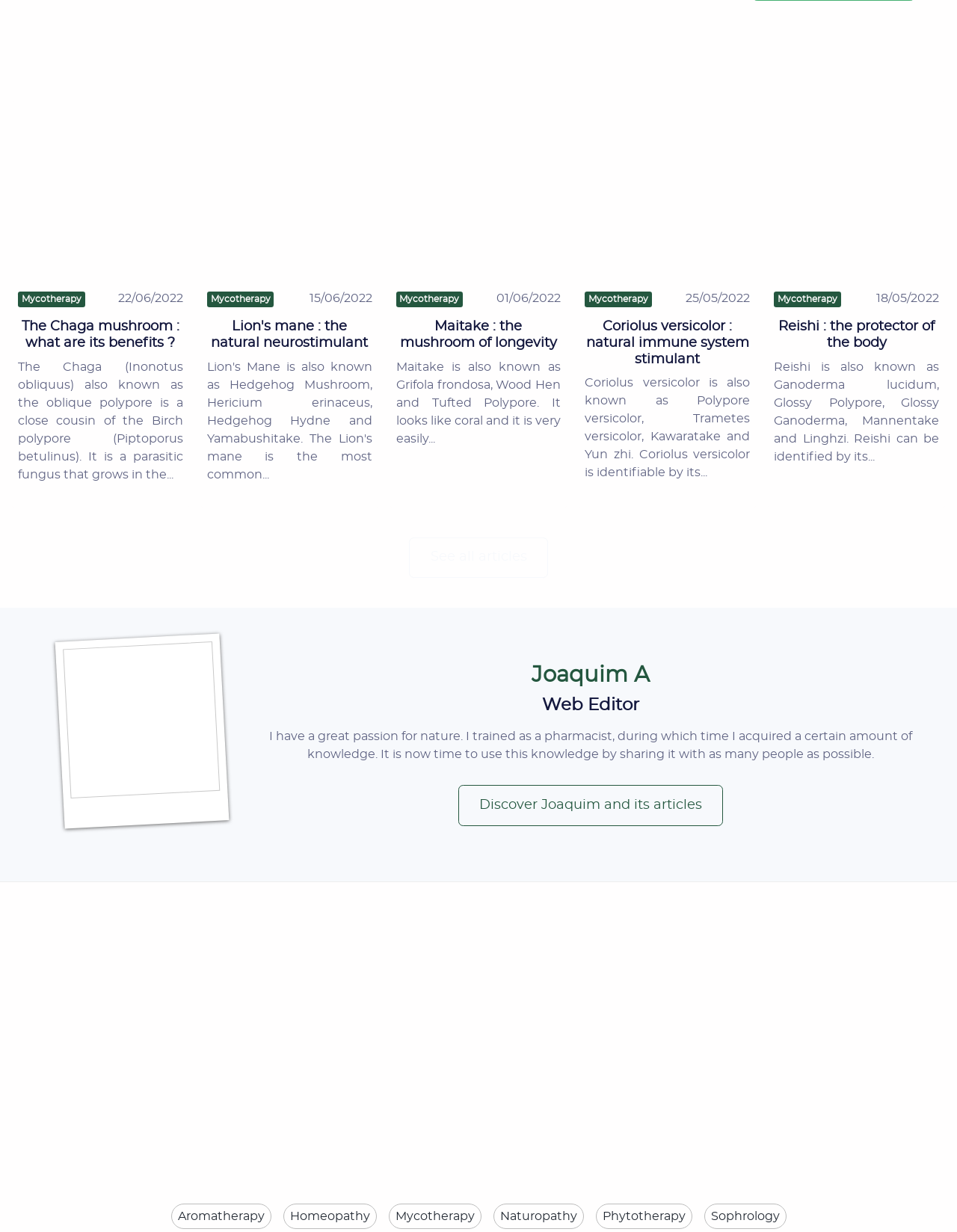Locate the bounding box coordinates of the element you need to click to accomplish the task described by this instruction: "Explore Mycotherapy".

[0.406, 0.977, 0.503, 0.997]